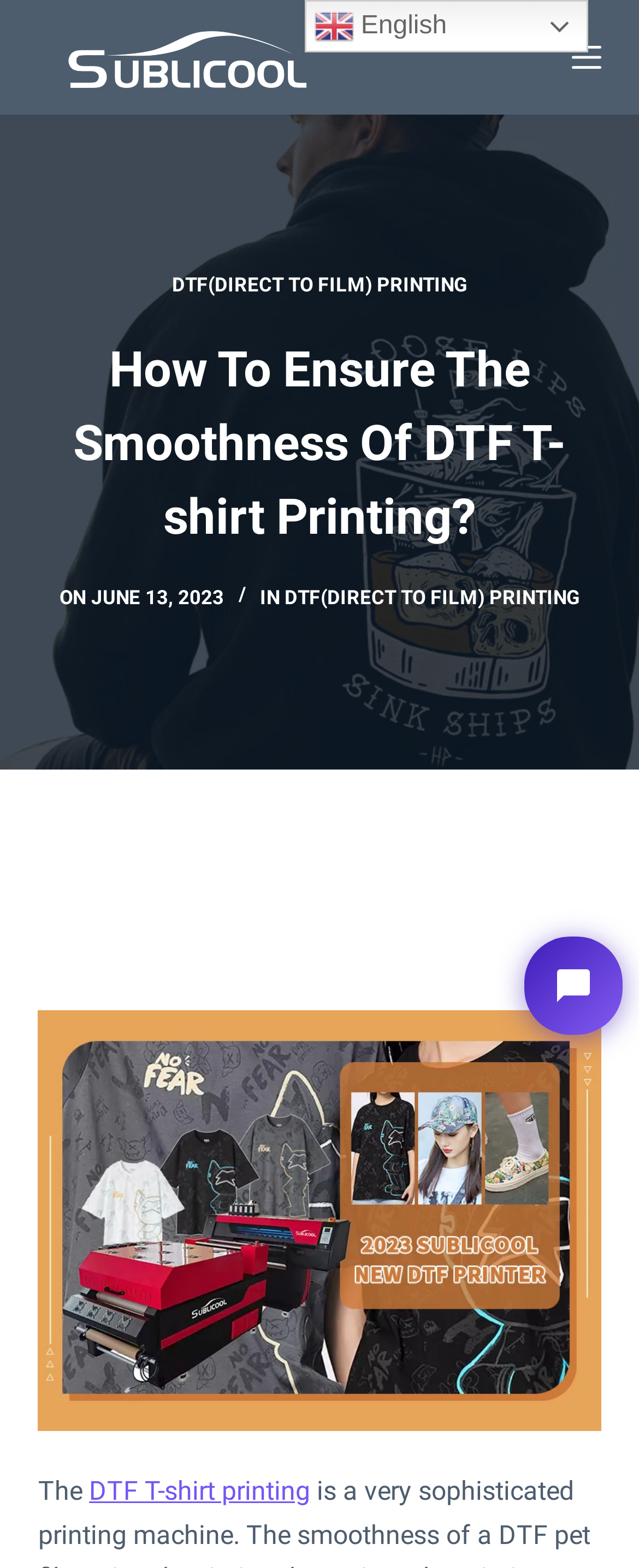Given the description of a UI element: "alt="sublicool logo"", identify the bounding box coordinates of the matching element in the webpage screenshot.

[0.06, 0.005, 0.506, 0.068]